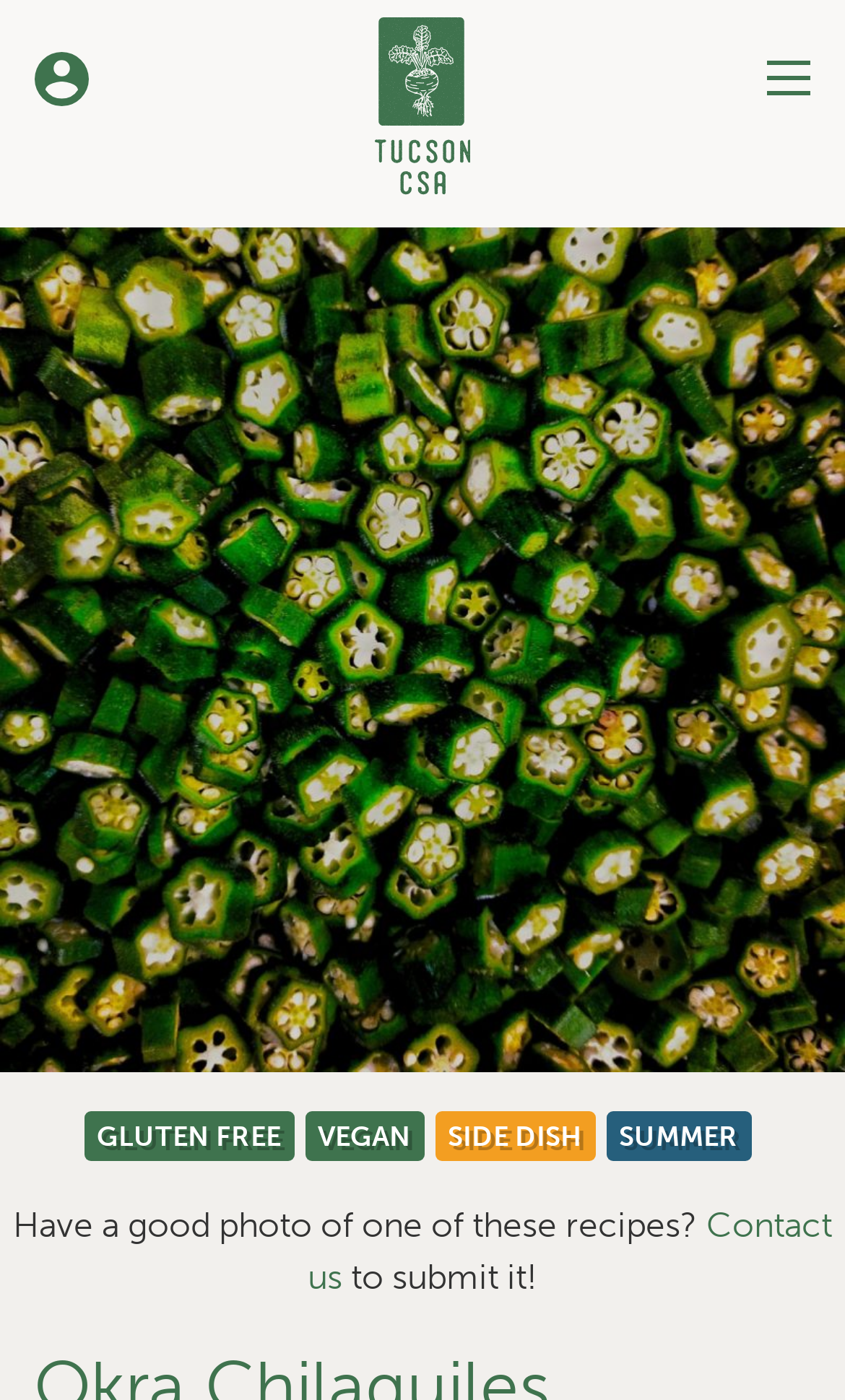Please identify the bounding box coordinates of the element's region that I should click in order to complete the following instruction: "contact us". The bounding box coordinates consist of four float numbers between 0 and 1, i.e., [left, top, right, bottom].

[0.364, 0.861, 0.985, 0.927]